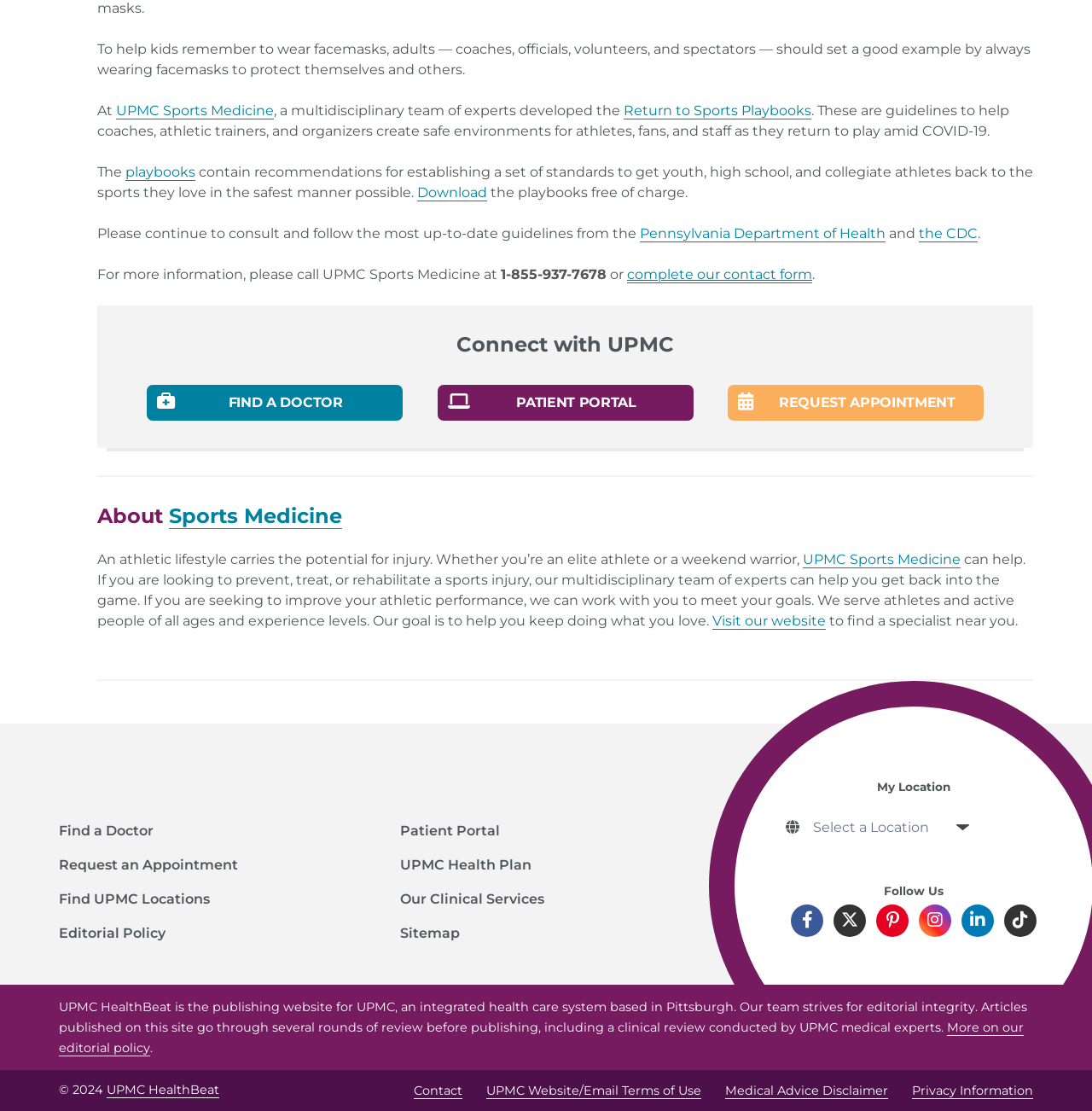Please identify the bounding box coordinates of the element's region that I should click in order to complete the following instruction: "Find a Doctor". The bounding box coordinates consist of four float numbers between 0 and 1, i.e., [left, top, right, bottom].

[0.054, 0.739, 0.141, 0.757]